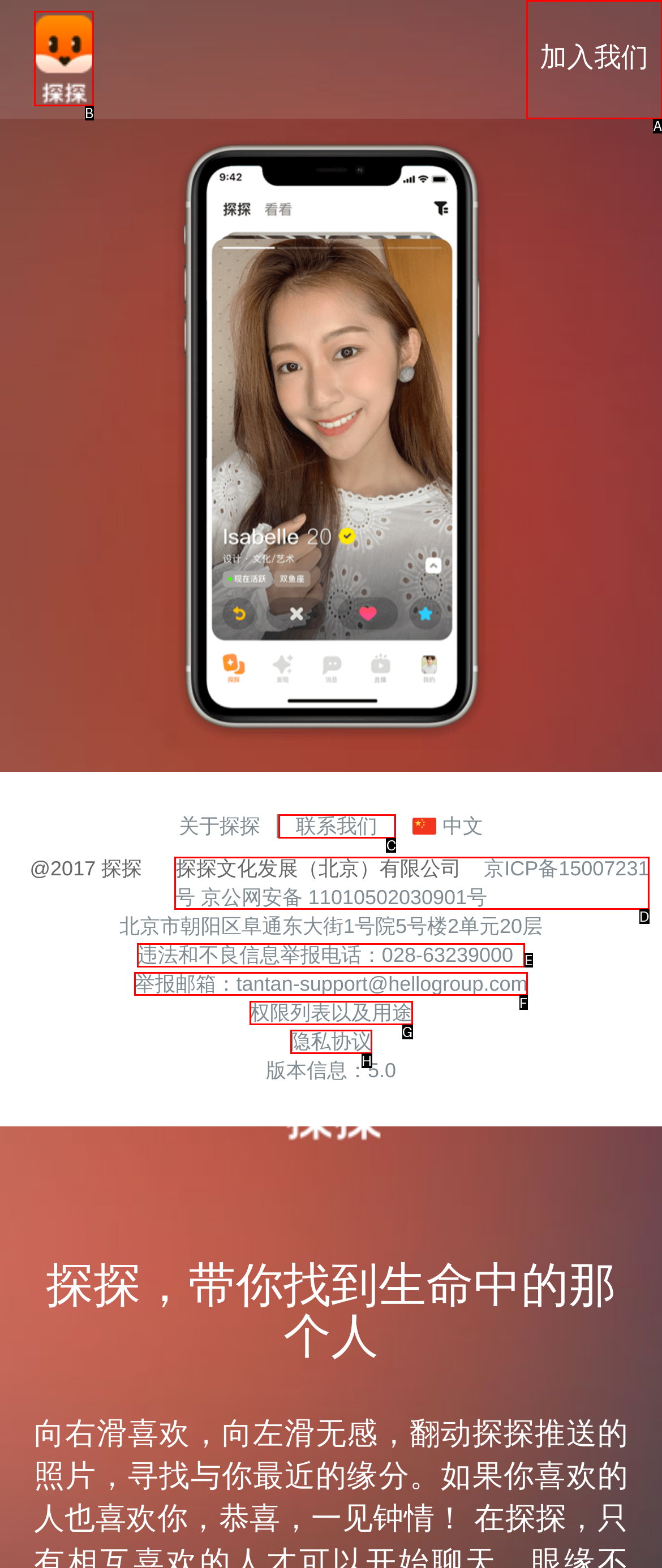Select the letter associated with the UI element you need to click to perform the following action: Explore Asbestos litigation
Reply with the correct letter from the options provided.

None